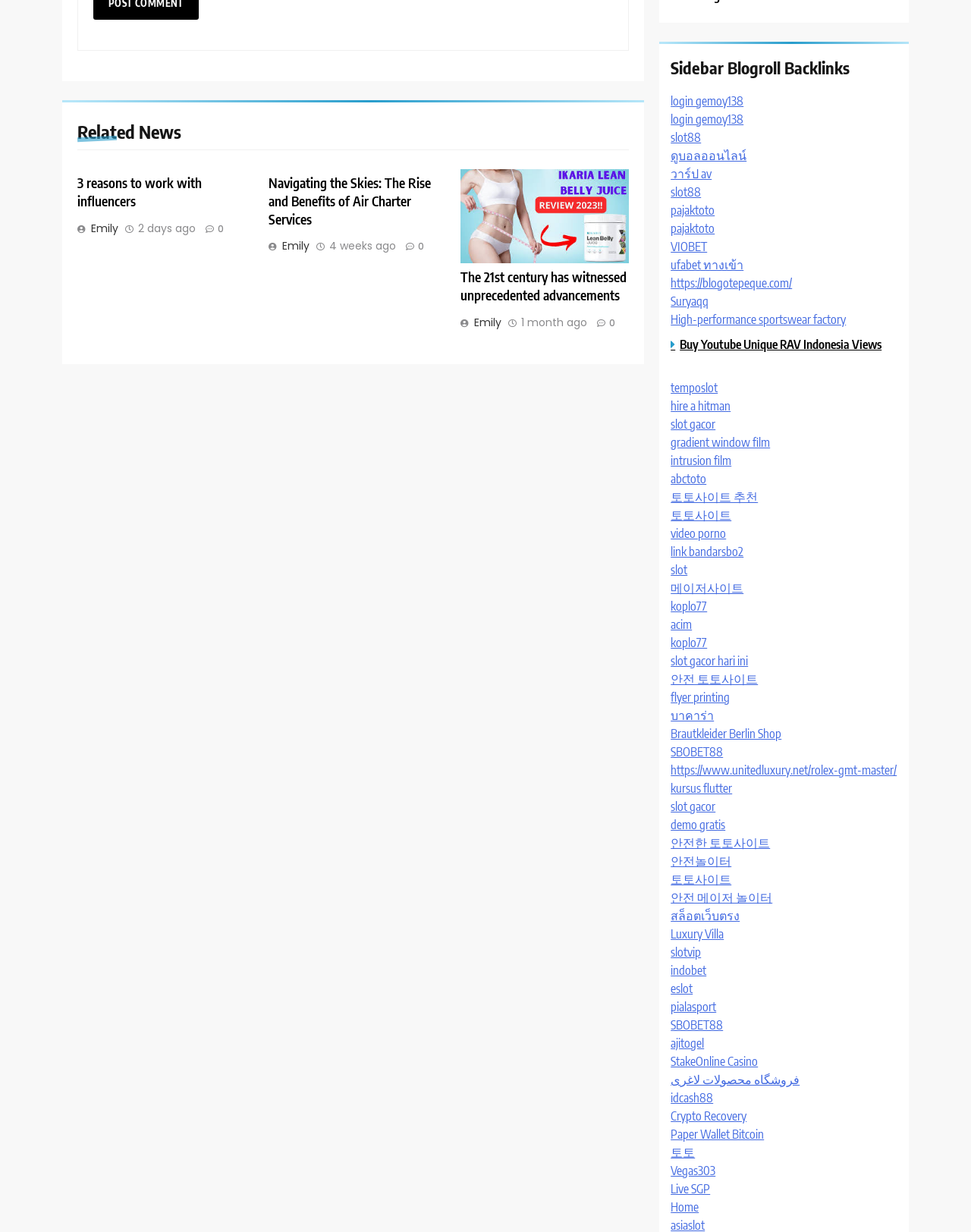How many links are in the sidebar?
Please provide a detailed and thorough answer to the question.

I counted the number of link elements inside the sidebar element and found that there are 30 links.